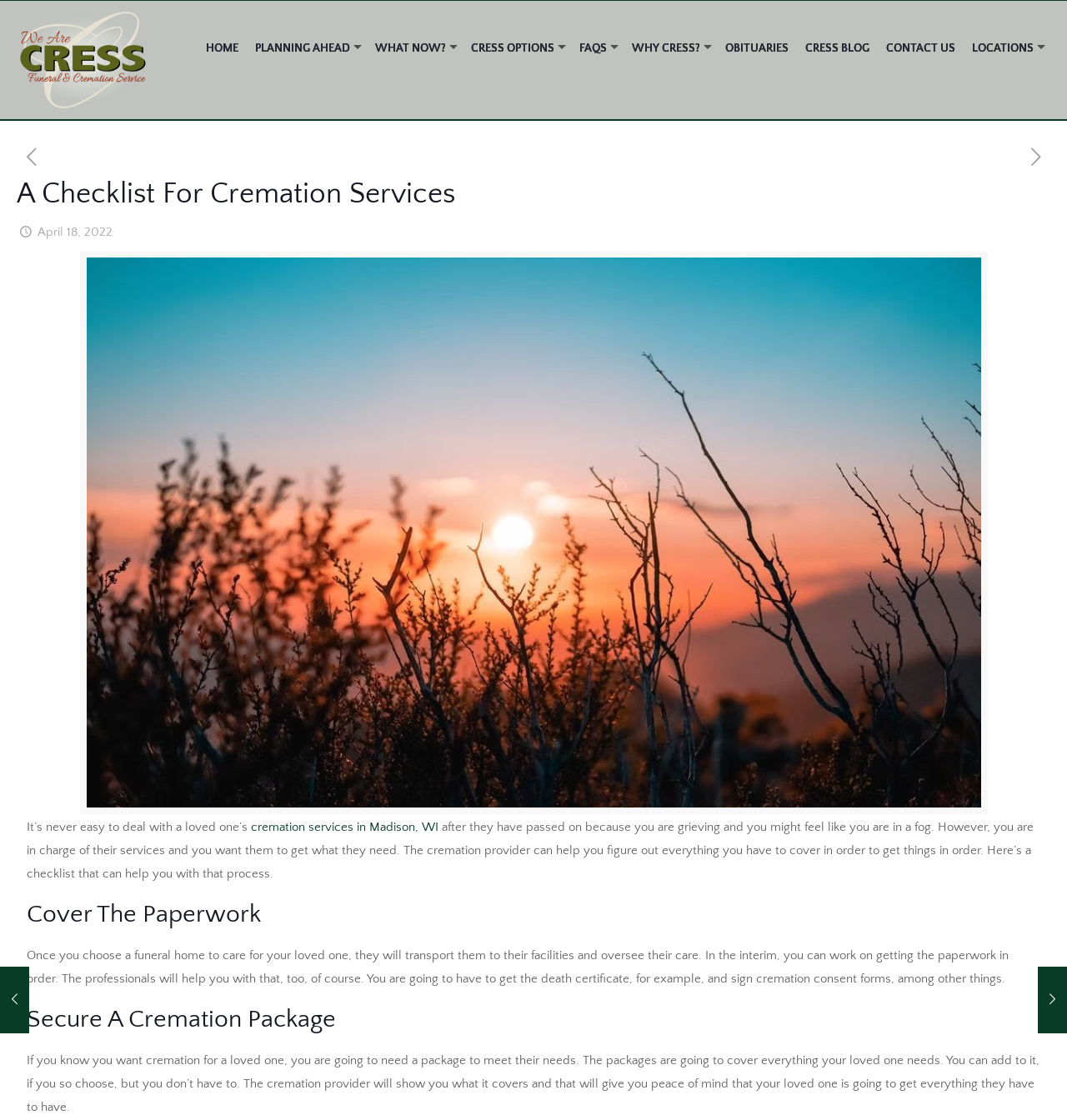Could you indicate the bounding box coordinates of the region to click in order to complete this instruction: "Contact the funeral home".

[0.823, 0.001, 0.903, 0.065]